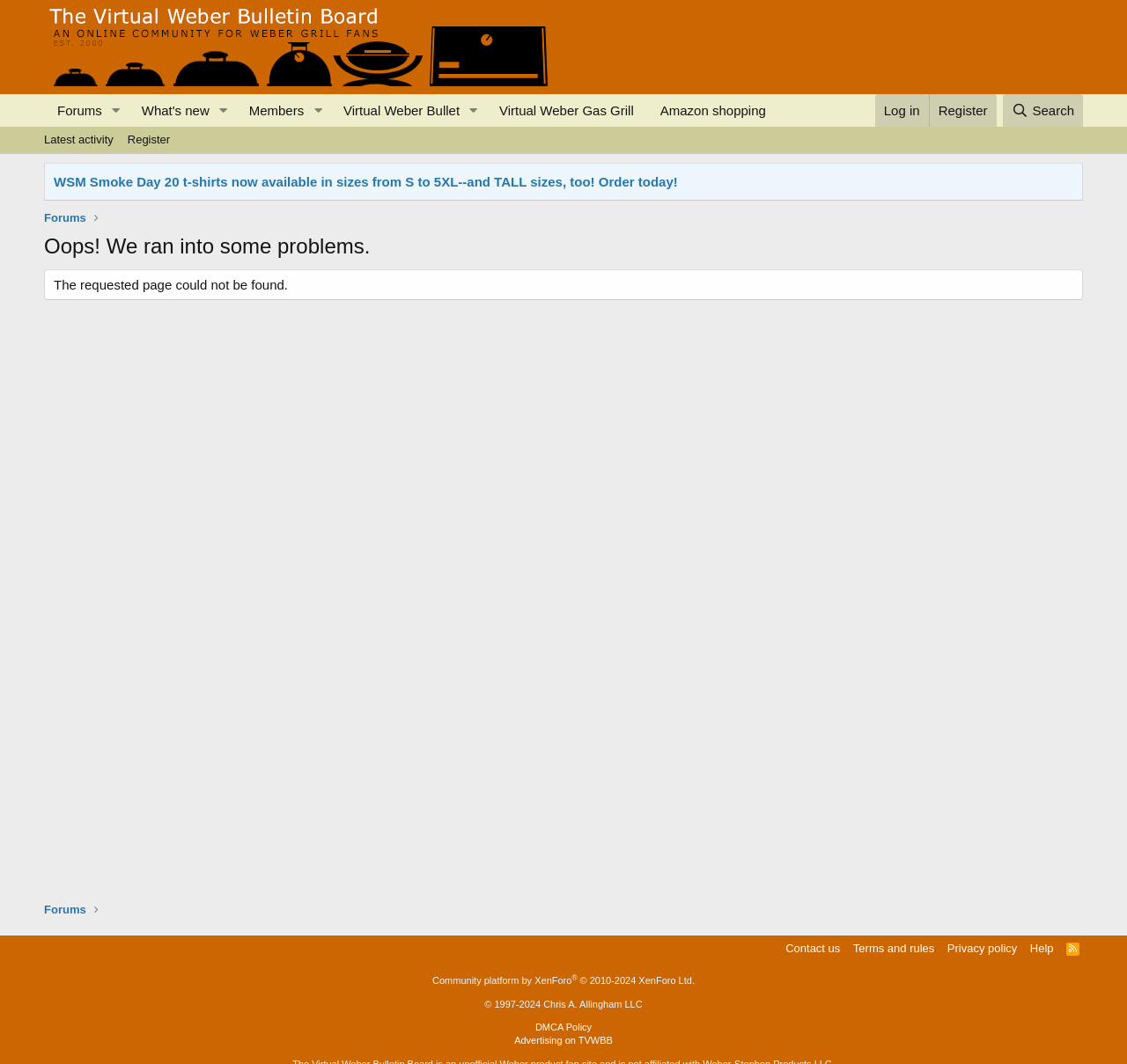Specify the bounding box coordinates of the element's area that should be clicked to execute the given instruction: "Go to the 'Forums' page". The coordinates should be four float numbers between 0 and 1, i.e., [left, top, right, bottom].

[0.039, 0.089, 0.092, 0.119]